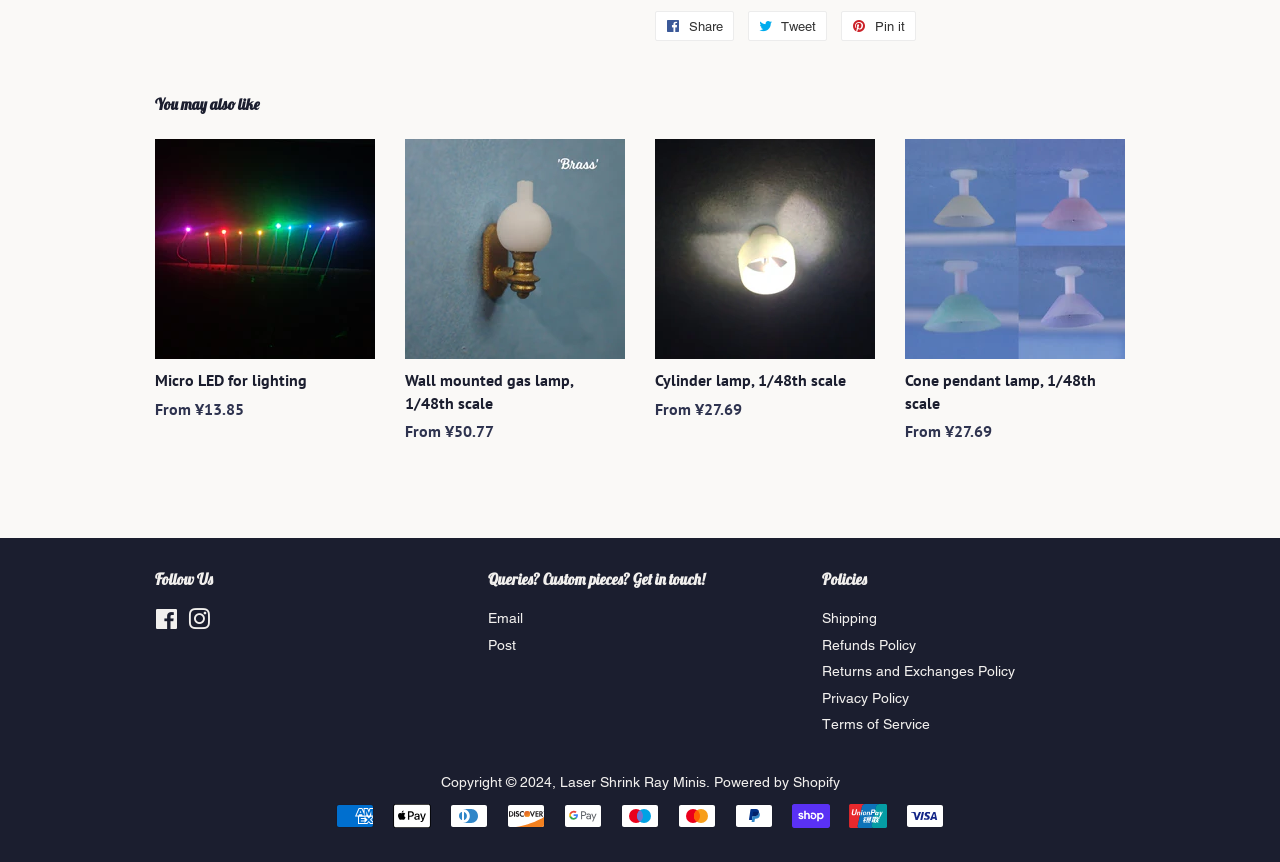Calculate the bounding box coordinates for the UI element based on the following description: "Products". Ensure the coordinates are four float numbers between 0 and 1, i.e., [left, top, right, bottom].

None